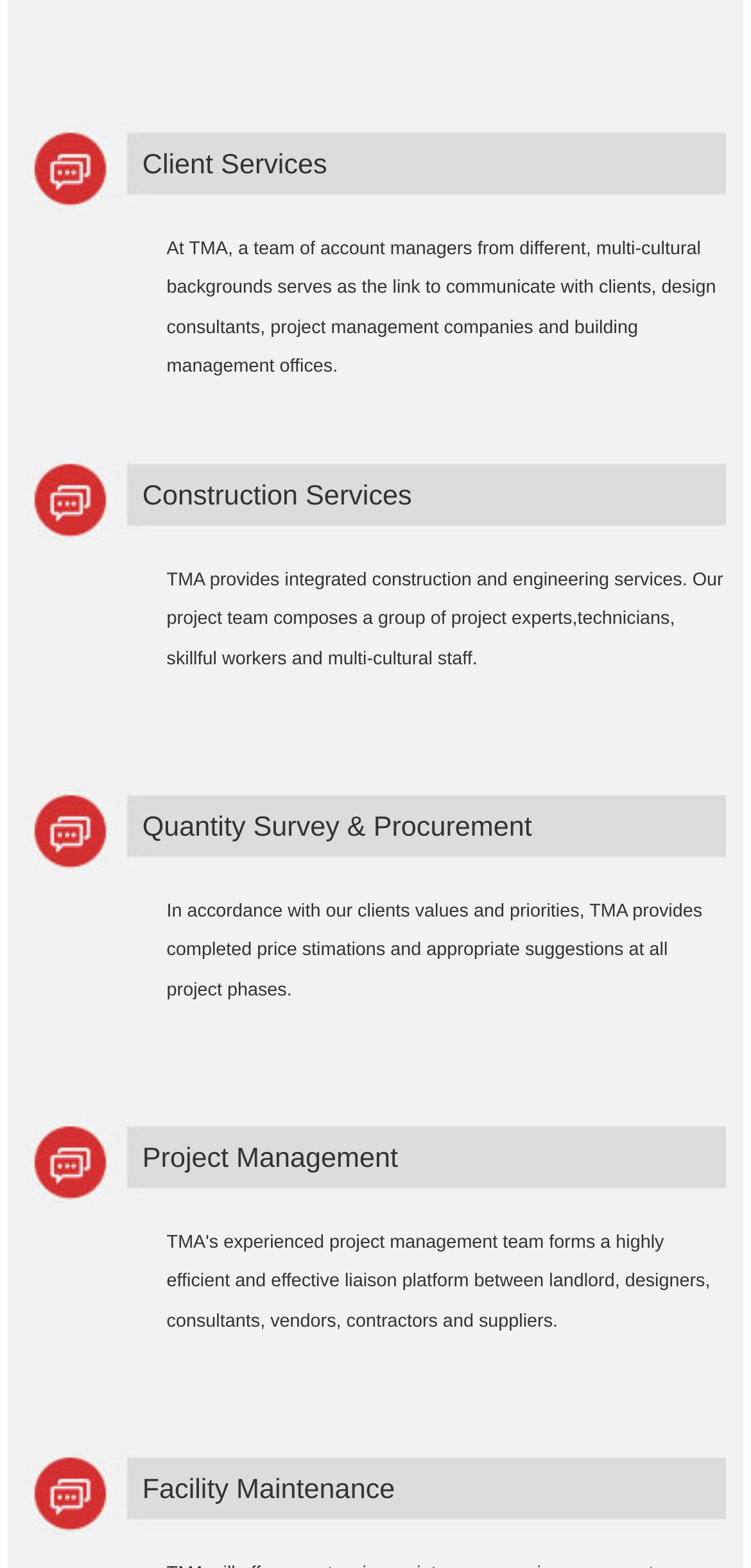Identify the bounding box coordinates necessary to click and complete the given instruction: "Explore Project Management".

[0.036, 0.713, 0.967, 0.768]